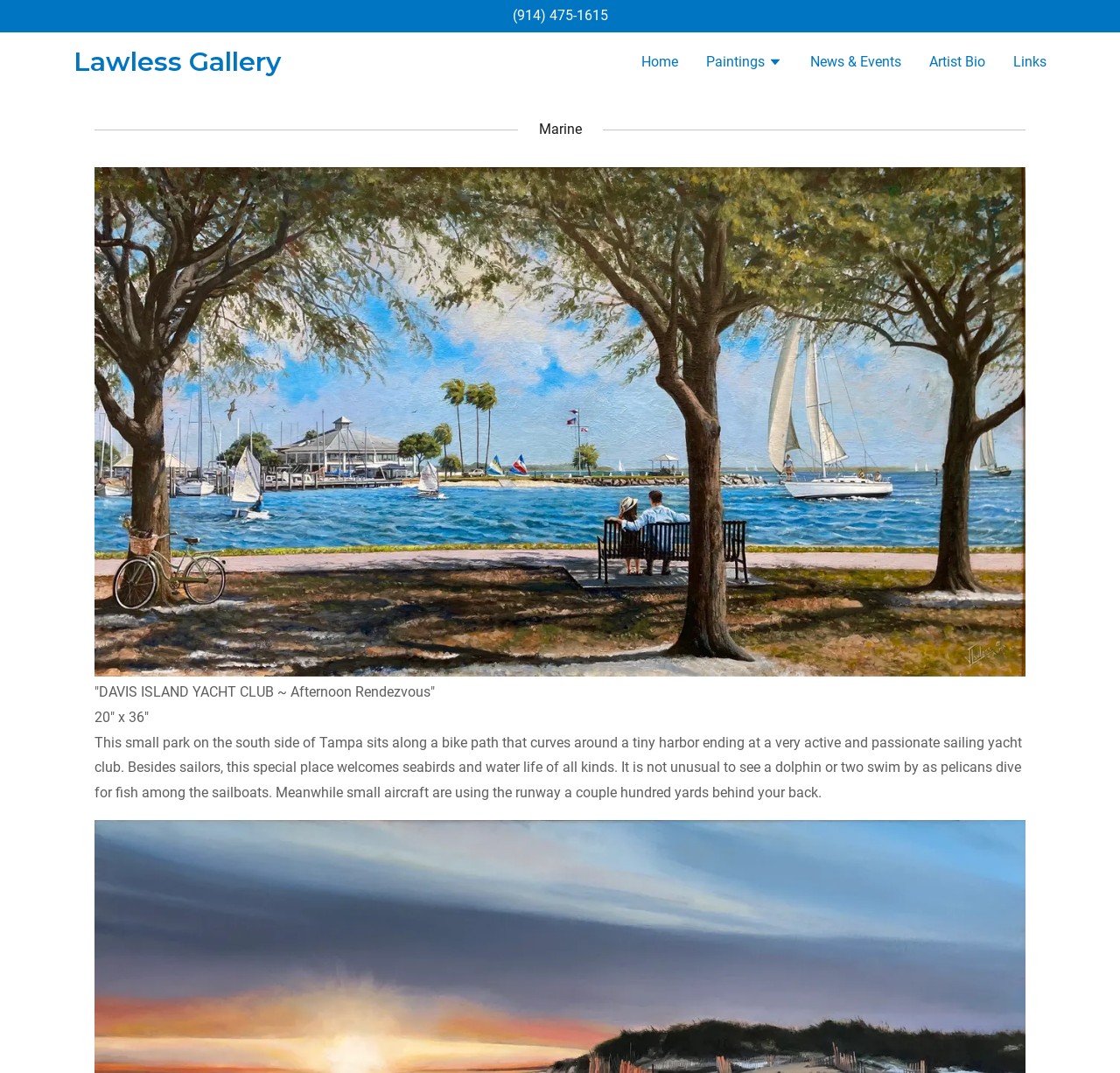Please provide a comprehensive answer to the question below using the information from the image: What is the name of the gallery?

I found the name of the gallery by looking at the link element with the text 'Lawless Gallery' located at the top of the webpage, which also has a heading element with the same text.